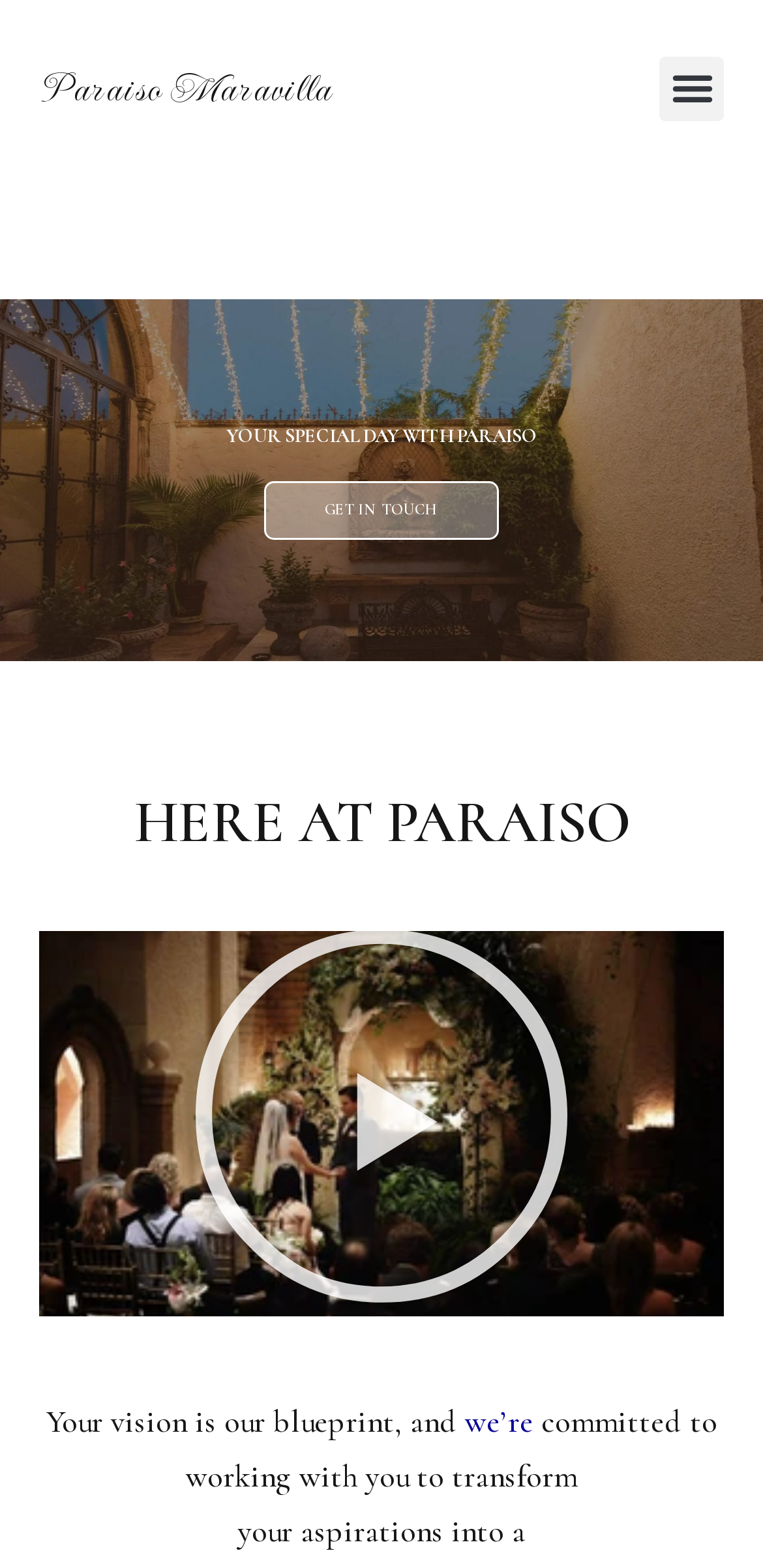Using the element description provided, determine the bounding box coordinates in the format (top-left x, top-left y, bottom-right x, bottom-right y). Ensure that all values are floating point numbers between 0 and 1. Element description: Paraiso Maravilla

[0.051, 0.041, 0.434, 0.072]